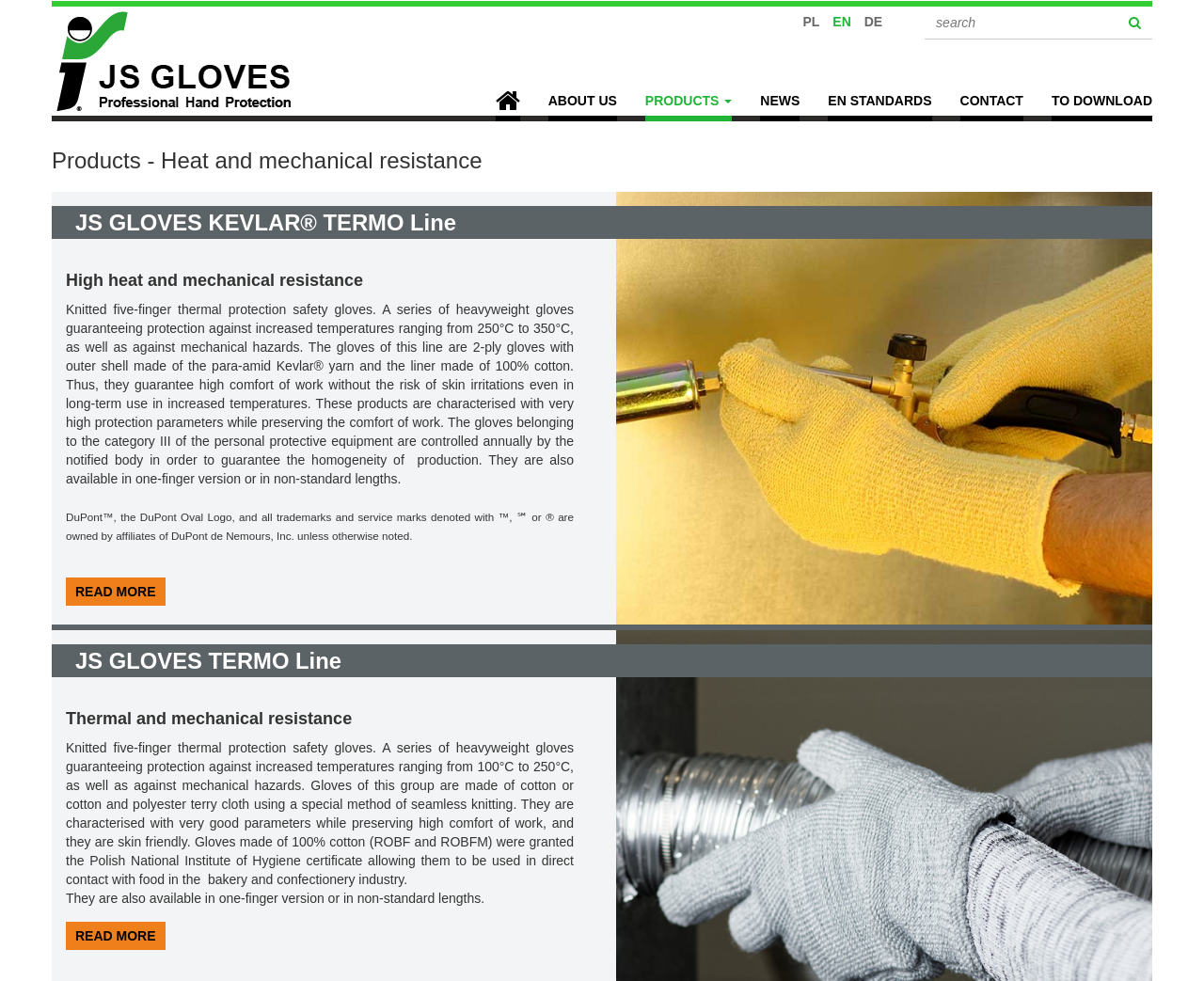How many language options are available?
Using the image, elaborate on the answer with as much detail as possible.

The language options can be found in the top-right corner of the webpage, where three links 'PL', 'EN', and 'DE' are displayed, with bounding box coordinates [0.667, 0.008, 0.681, 0.035], [0.692, 0.008, 0.707, 0.035], and [0.718, 0.008, 0.733, 0.035] respectively.